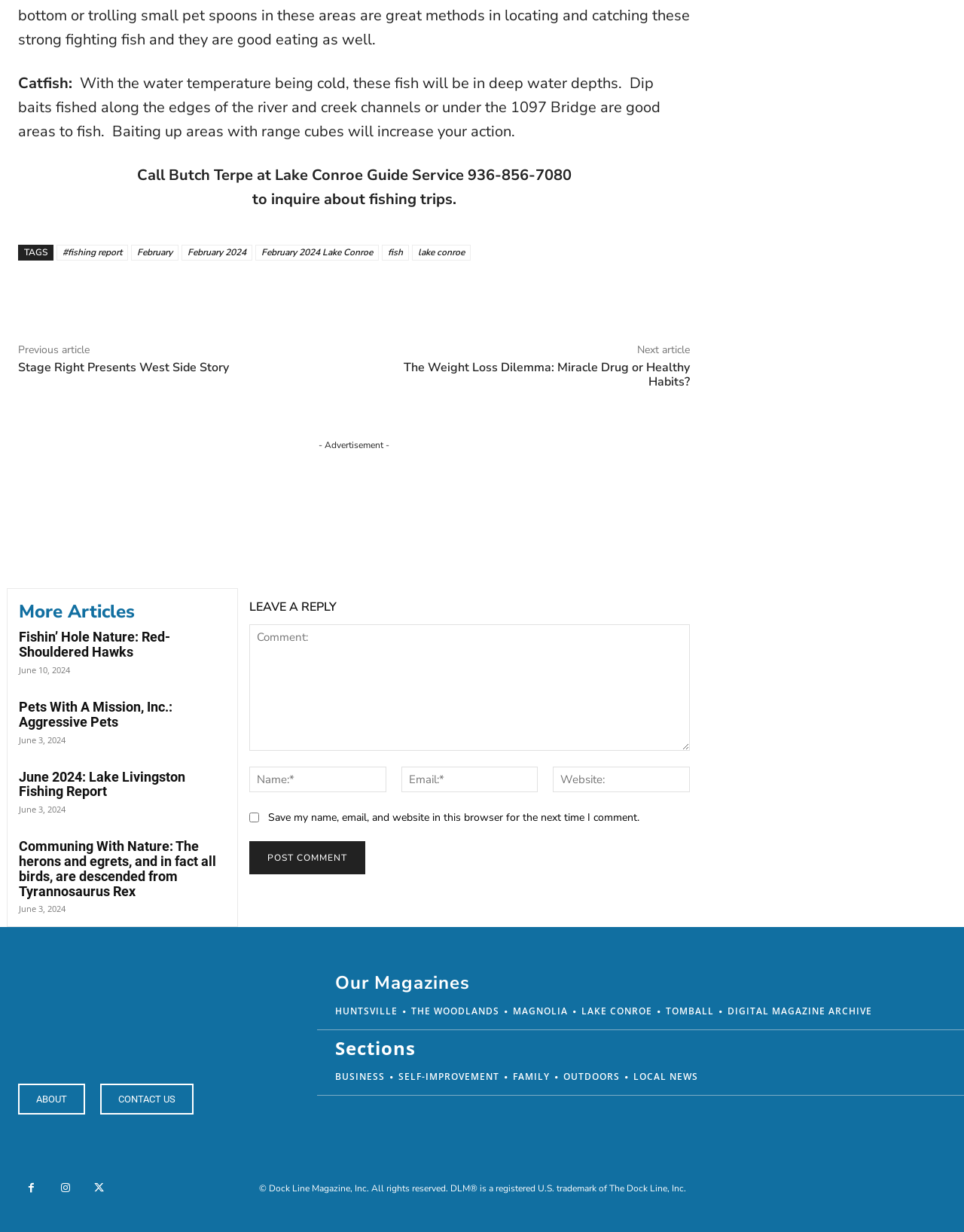Show the bounding box coordinates for the element that needs to be clicked to execute the following instruction: "Click on the 'Fishin’ Hole Nature: Red-Shouldered Hawks' link". Provide the coordinates in the form of four float numbers between 0 and 1, i.e., [left, top, right, bottom].

[0.02, 0.511, 0.177, 0.536]